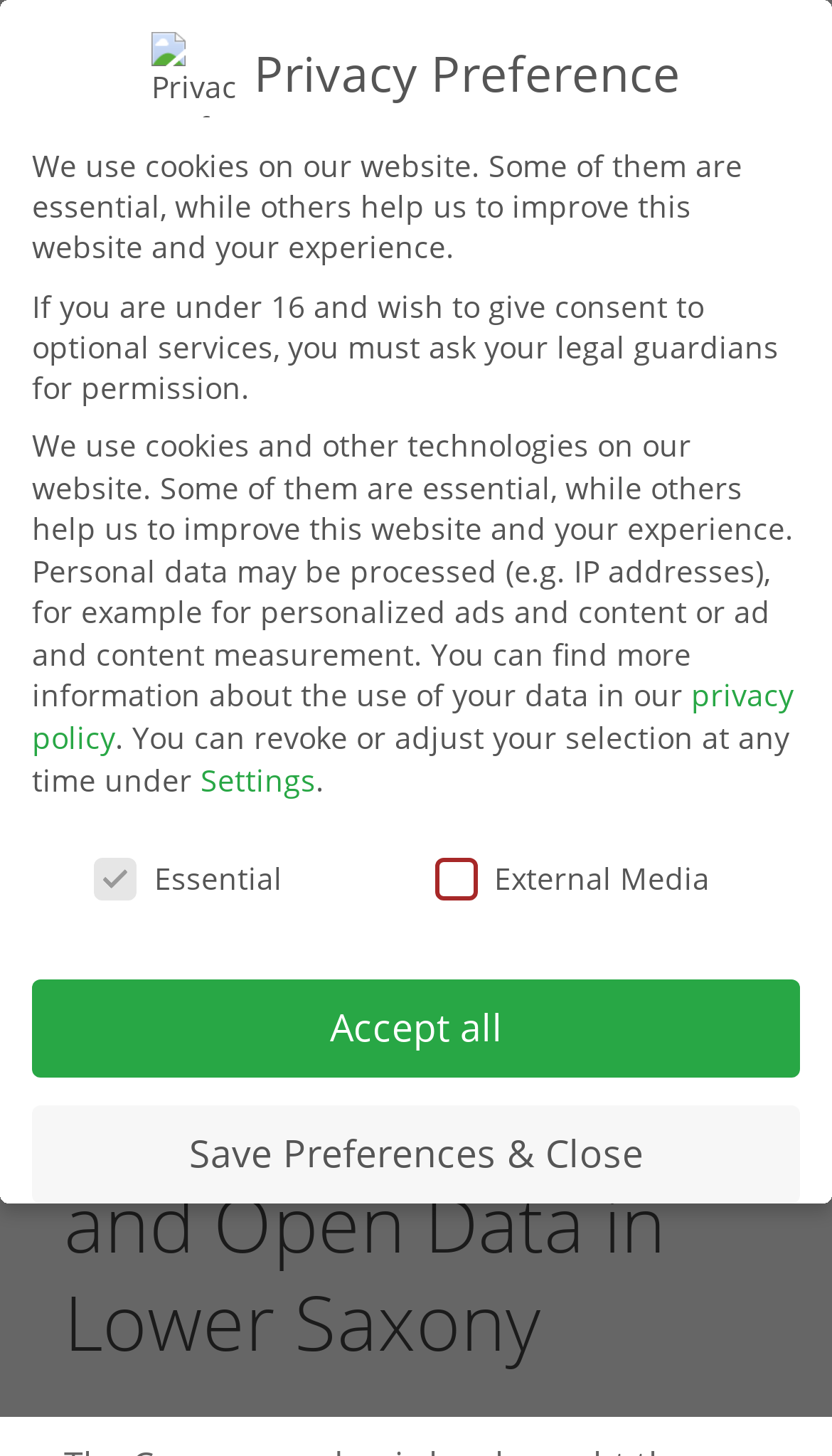Answer the question below with a single word or a brief phrase: 
What is the purpose of the toggle mobile menu link?

To expand or collapse the mobile menu